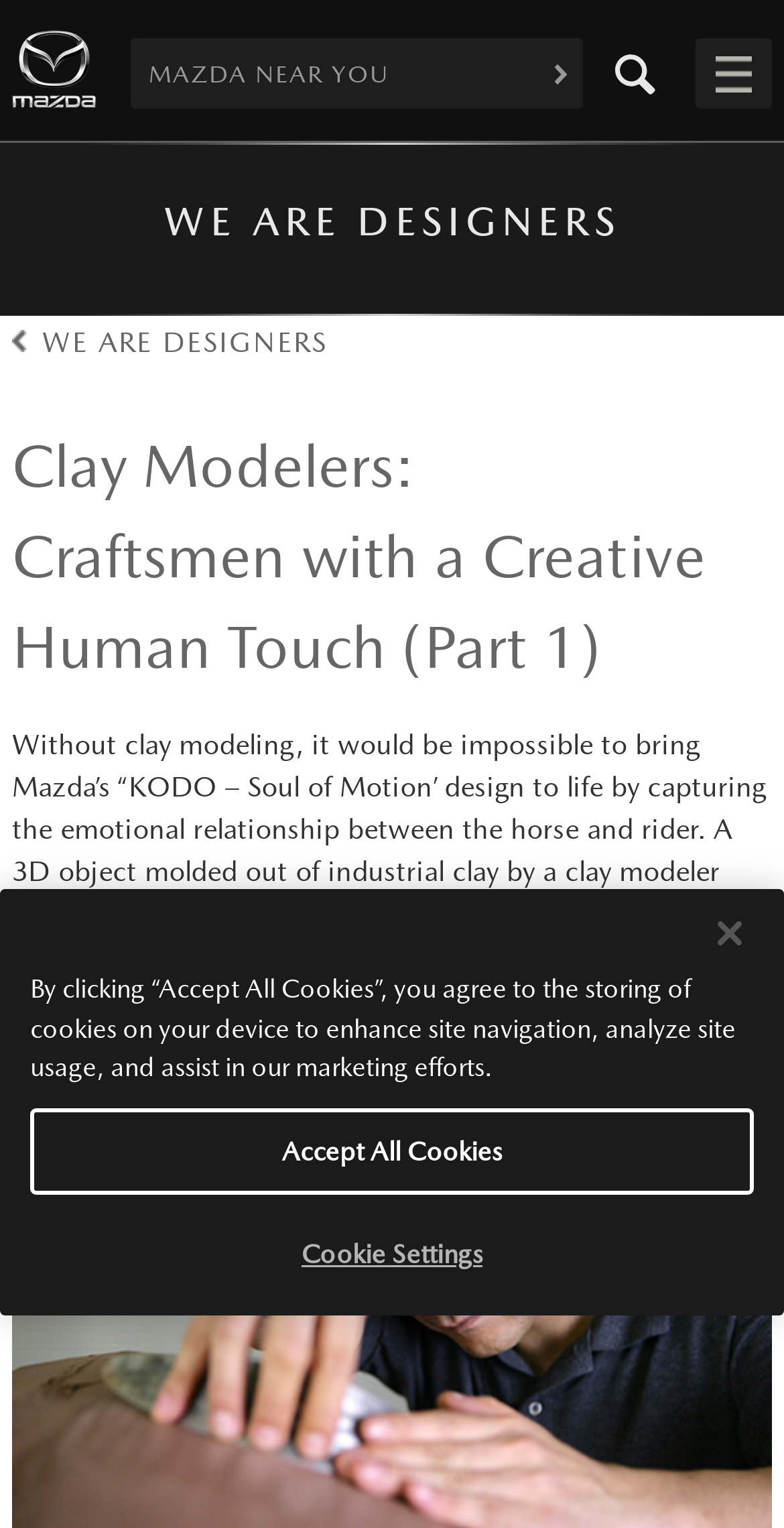Bounding box coordinates should be in the format (top-left x, top-left y, bottom-right x, bottom-right y) and all values should be floating point numbers between 0 and 1. Determine the bounding box coordinate for the UI element described as: aria-label="Close"

[0.874, 0.582, 0.987, 0.64]